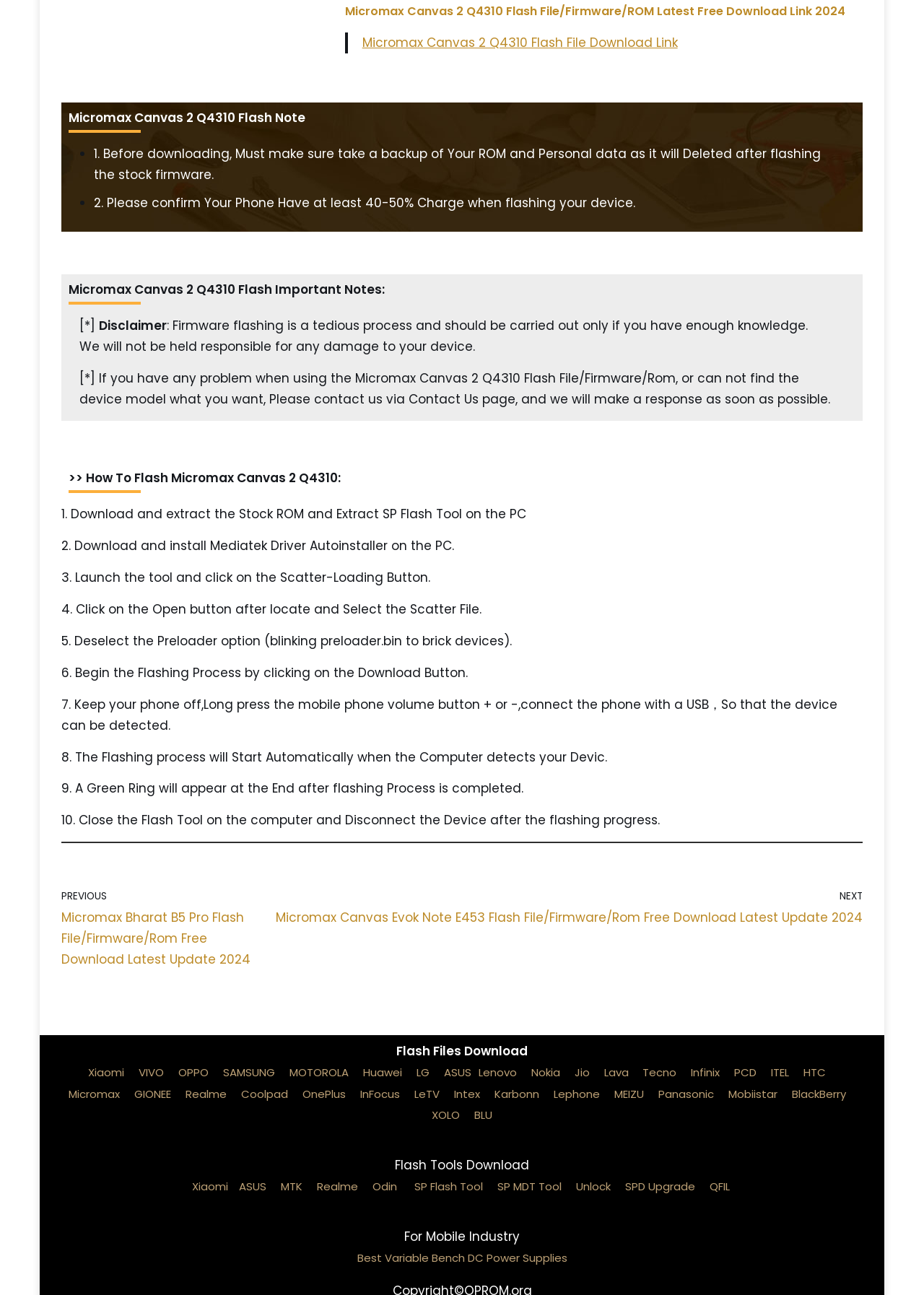Provide a short answer to the following question with just one word or phrase: How many phone brands are listed at the bottom of the webpage?

24